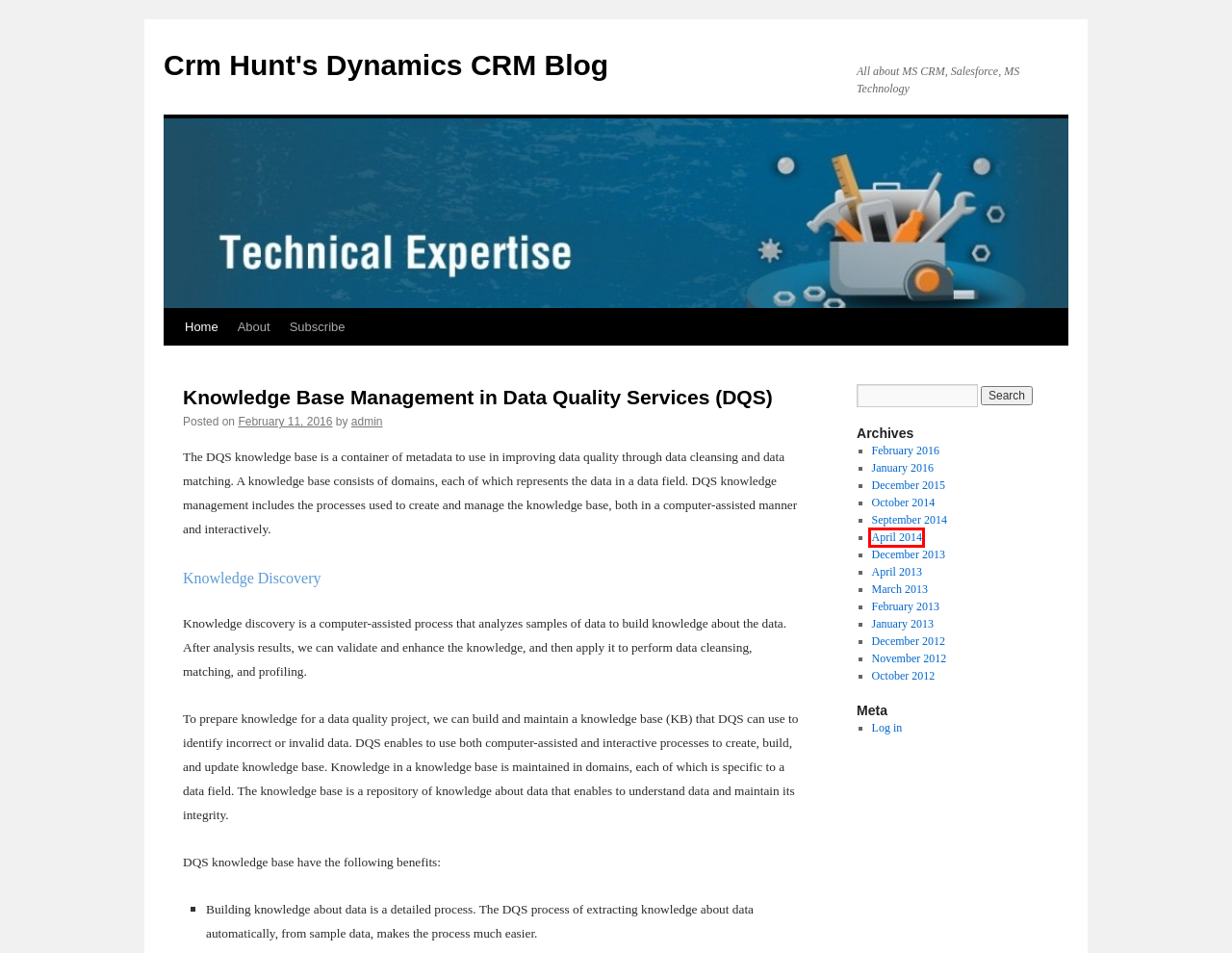Observe the screenshot of a webpage with a red bounding box around an element. Identify the webpage description that best fits the new page after the element inside the bounding box is clicked. The candidates are:
A. January, 2016 | Crm Hunt's Dynamics CRM Blog
B. Log In ‹ Crm Hunt's Dynamics CRM Blog — WordPress
C. October, 2014 | Crm Hunt's Dynamics CRM Blog
D. December, 2012 | Crm Hunt's Dynamics CRM Blog
E. March, 2013 | Crm Hunt's Dynamics CRM Blog
F. Microsoft Dynamics CRM Blog | Crm Hunt's Dynamics CRM Blog
G. September, 2014 | Crm Hunt's Dynamics CRM Blog
H. April, 2014 | Crm Hunt's Dynamics CRM Blog

H